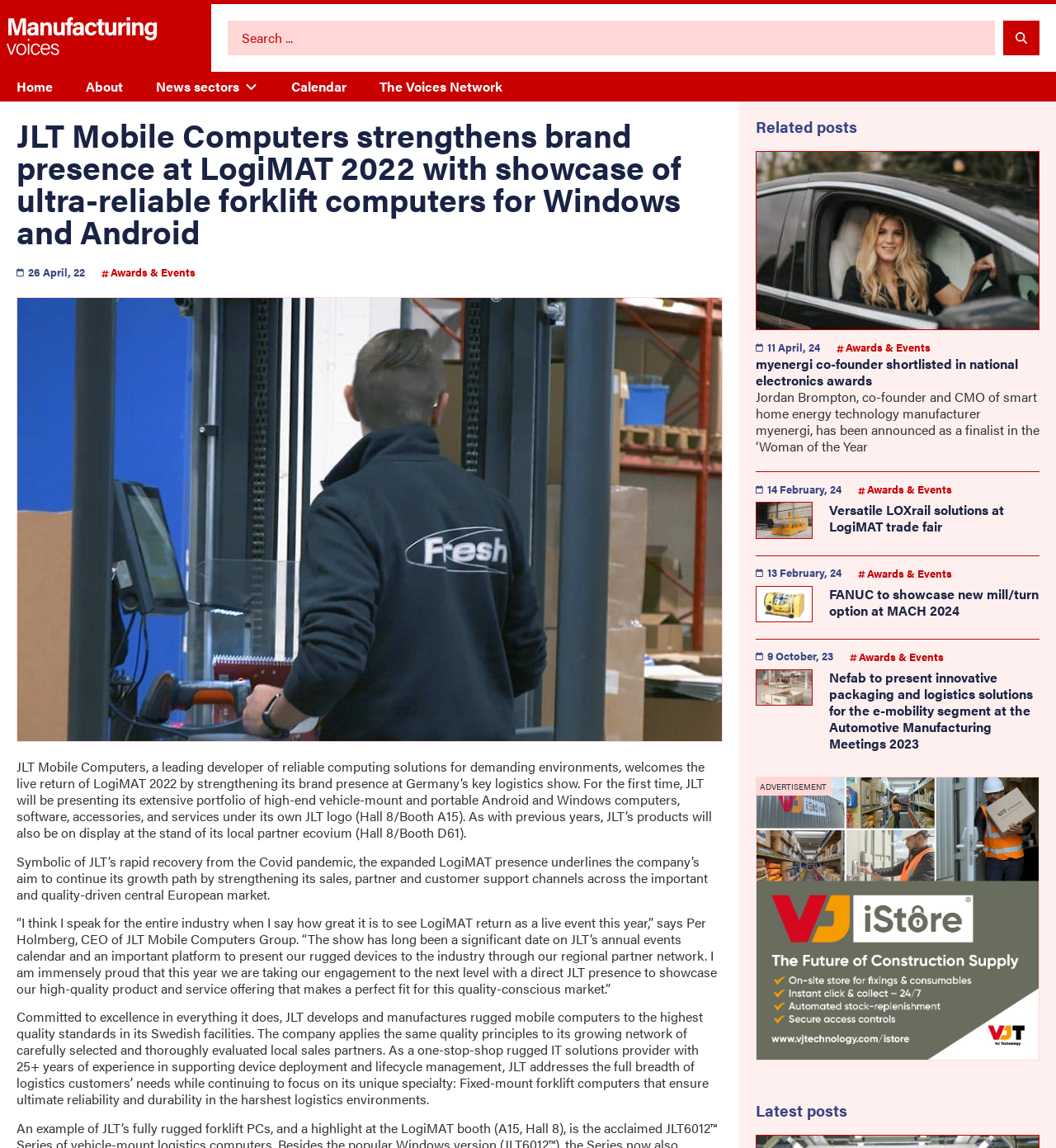Determine the bounding box coordinates for the area that should be clicked to carry out the following instruction: "check related posts".

[0.716, 0.103, 0.984, 0.117]